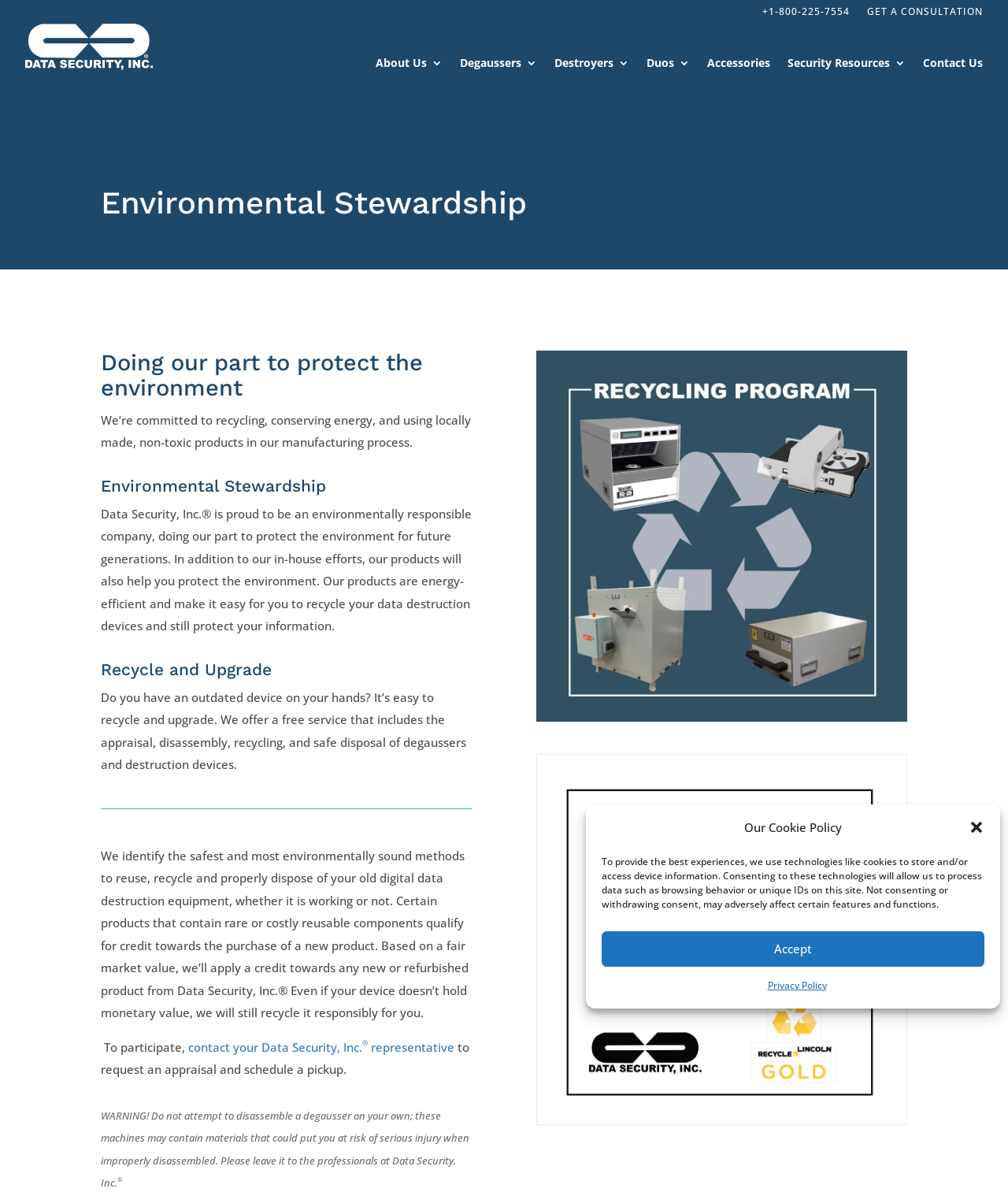Find the bounding box coordinates for the element described here: "Security Resources".

[0.781, 0.048, 0.898, 0.063]